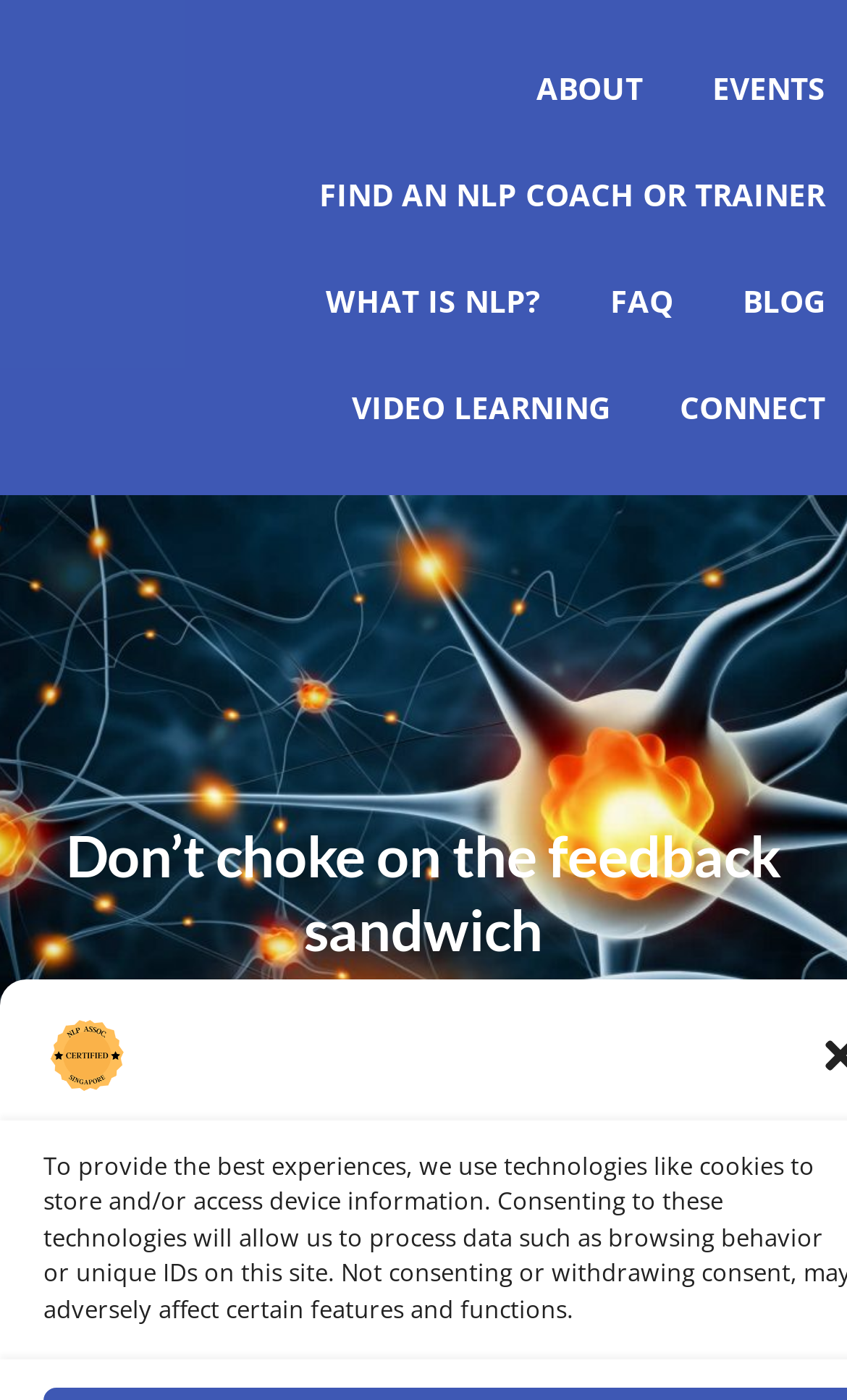Determine the bounding box for the UI element described here: "FAQ".

[0.68, 0.177, 0.836, 0.253]